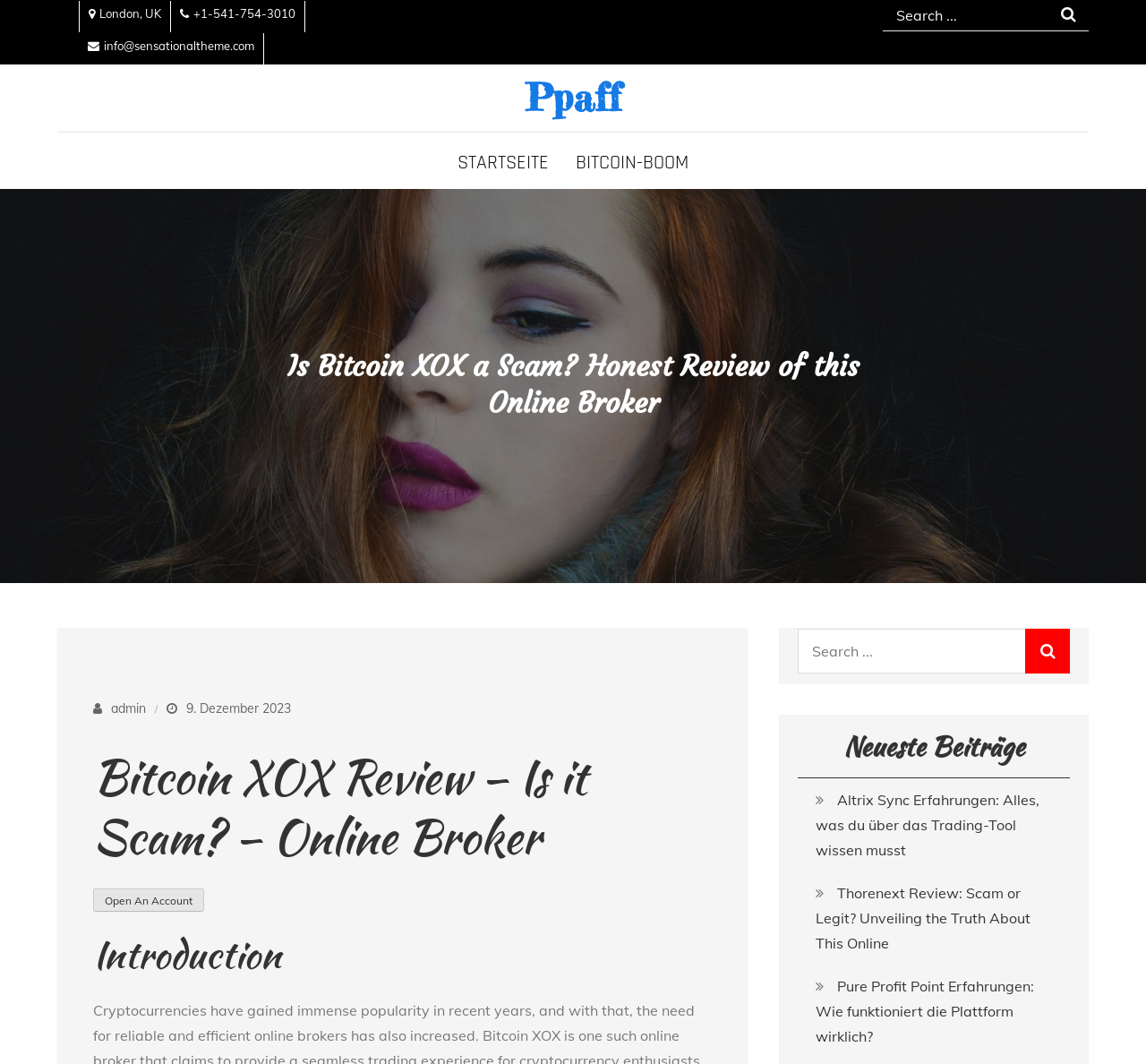Answer with a single word or phrase: 
What is the date of the latest article?

9. Dezember 2023